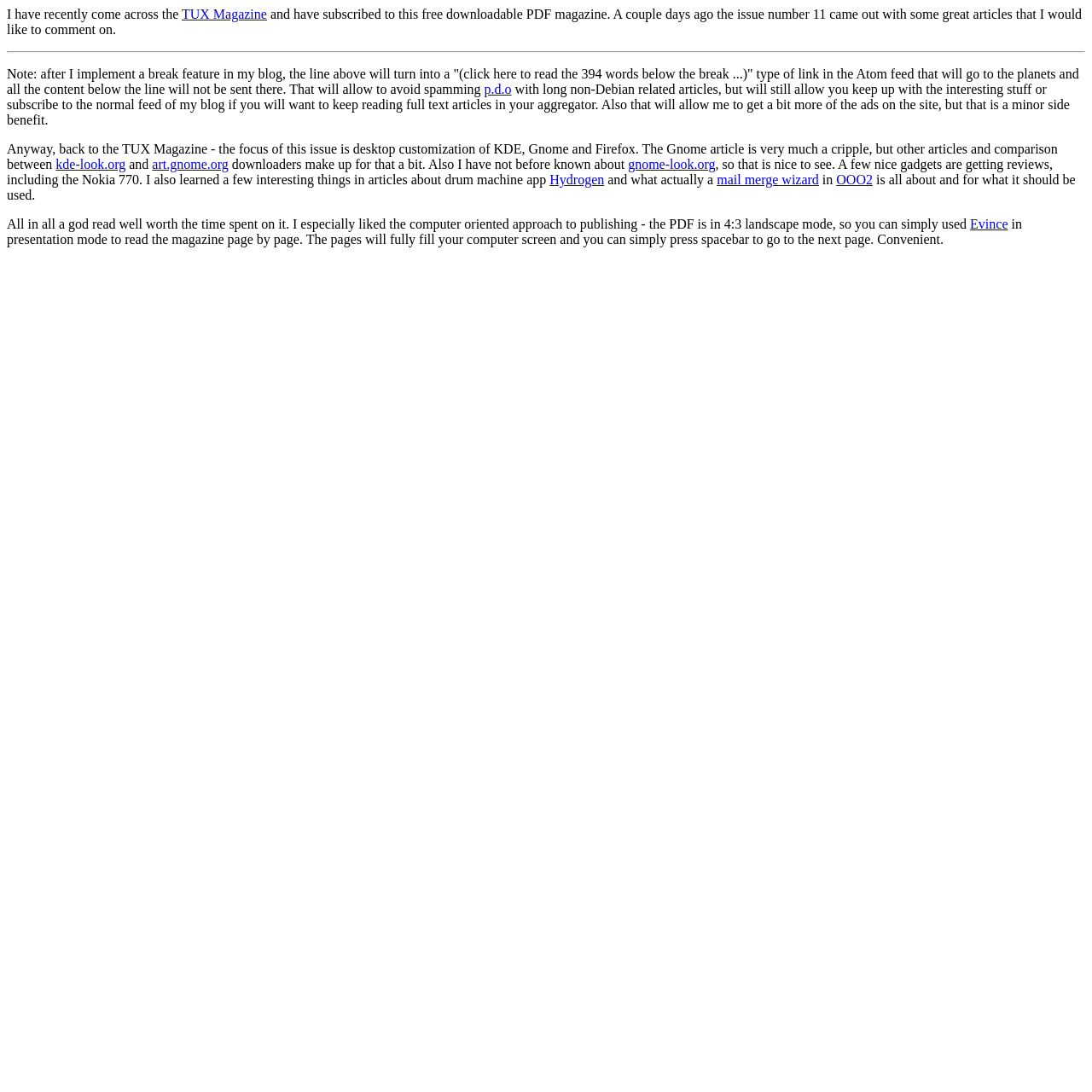Please indicate the bounding box coordinates for the clickable area to complete the following task: "Open Evince". The coordinates should be specified as four float numbers between 0 and 1, i.e., [left, top, right, bottom].

[0.888, 0.198, 0.923, 0.212]